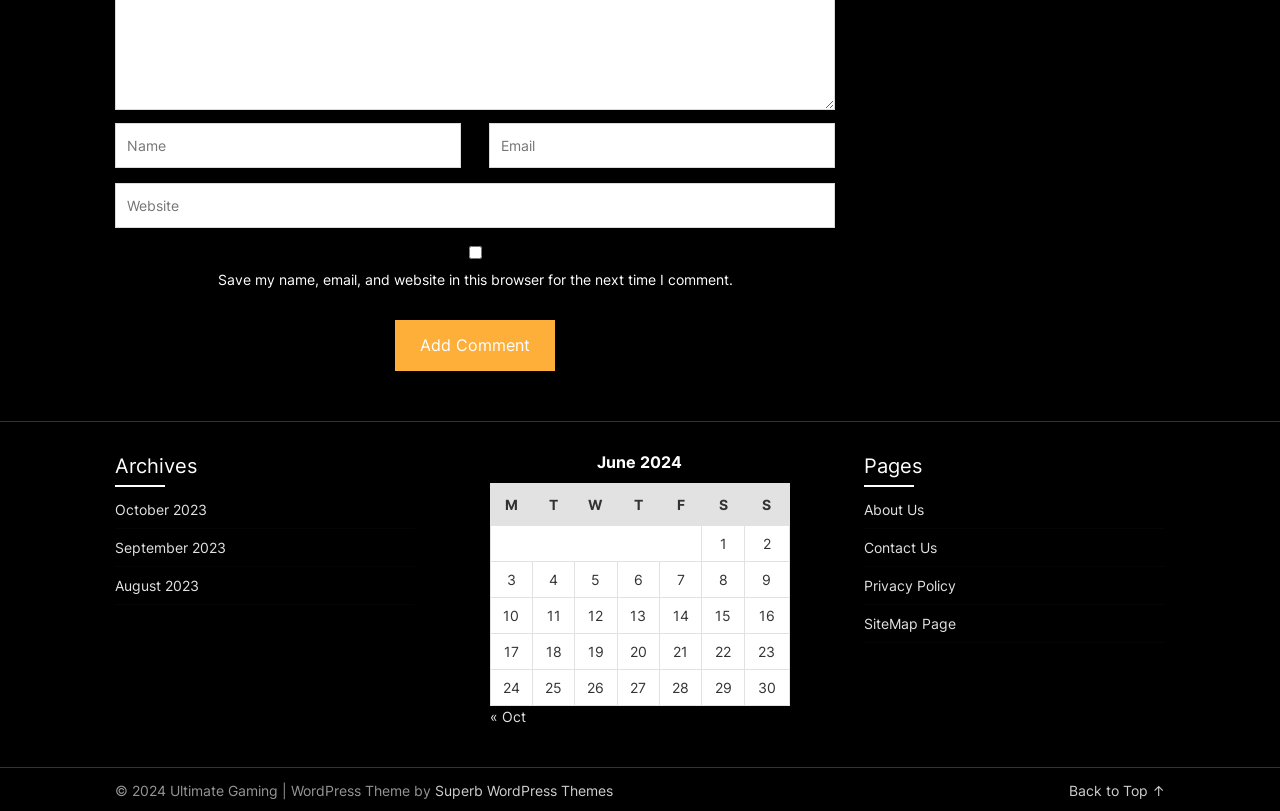Specify the bounding box coordinates for the region that must be clicked to perform the given instruction: "View October 2023 archives".

[0.09, 0.617, 0.162, 0.638]